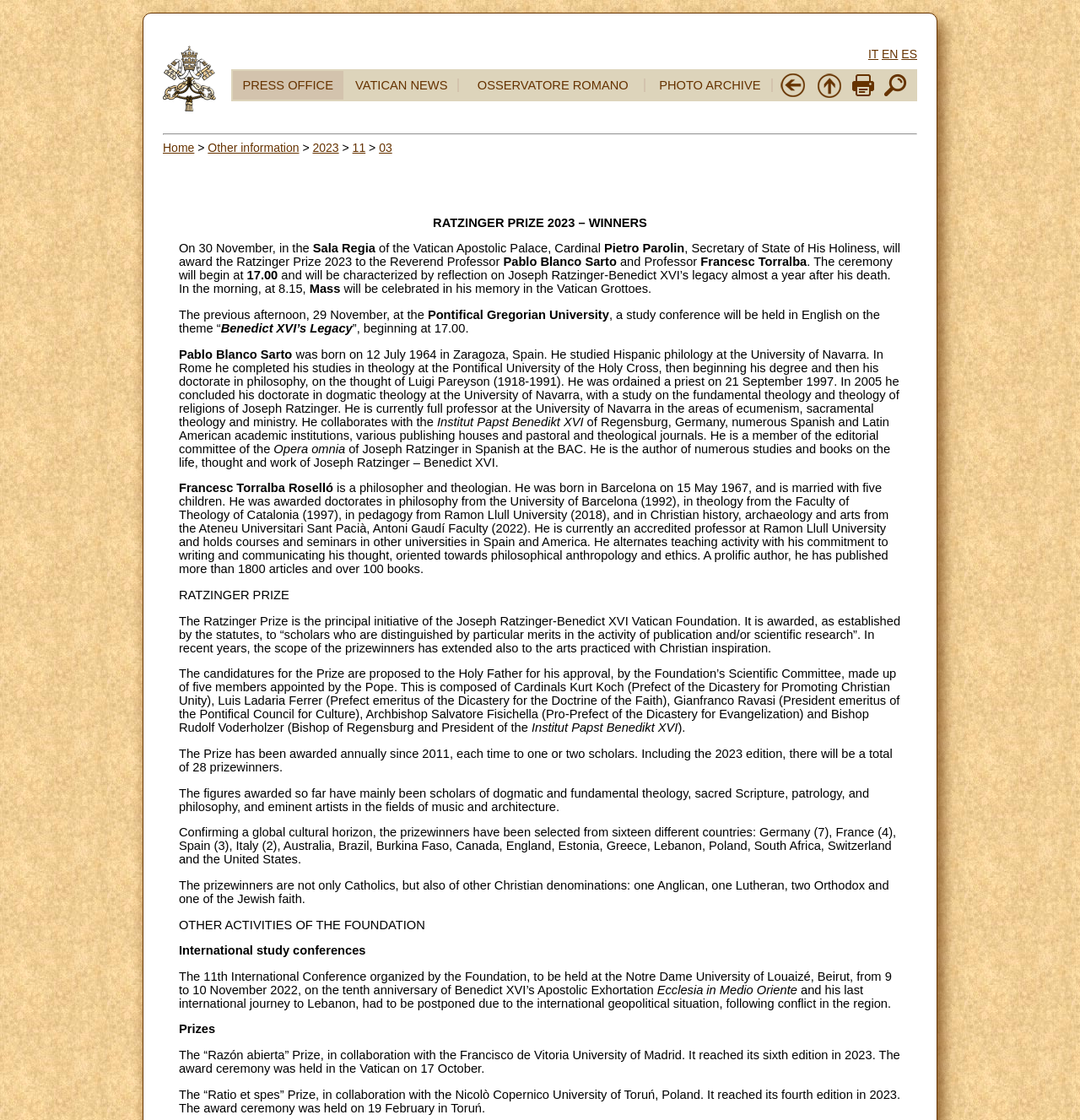Provide the bounding box coordinates for the area that should be clicked to complete the instruction: "Search on the website".

[0.817, 0.078, 0.842, 0.09]